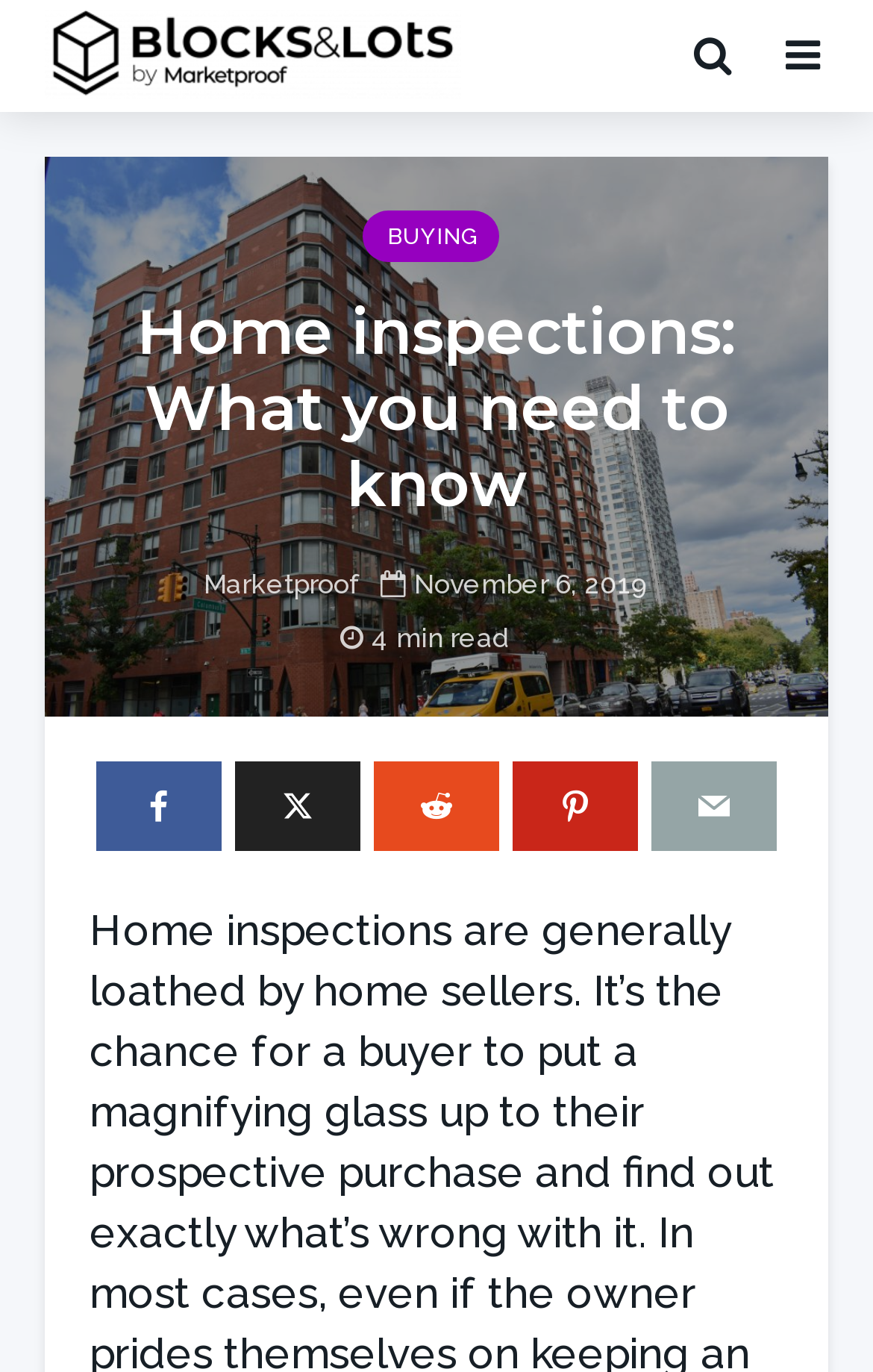Answer the following query with a single word or phrase:
What is the name of the company?

Blocks & Lots